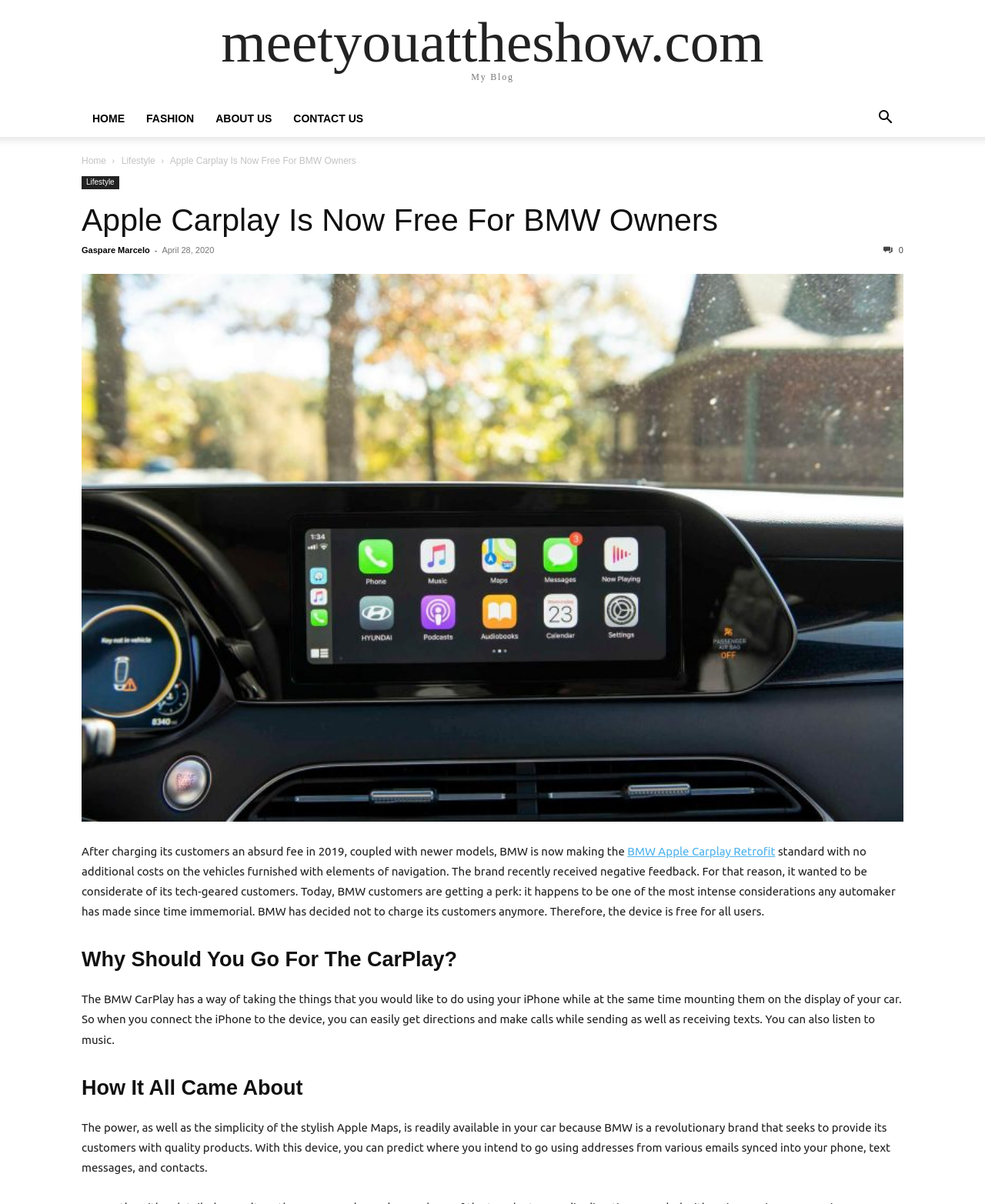Find the bounding box coordinates of the element's region that should be clicked in order to follow the given instruction: "read about fashion". The coordinates should consist of four float numbers between 0 and 1, i.e., [left, top, right, bottom].

[0.138, 0.093, 0.208, 0.104]